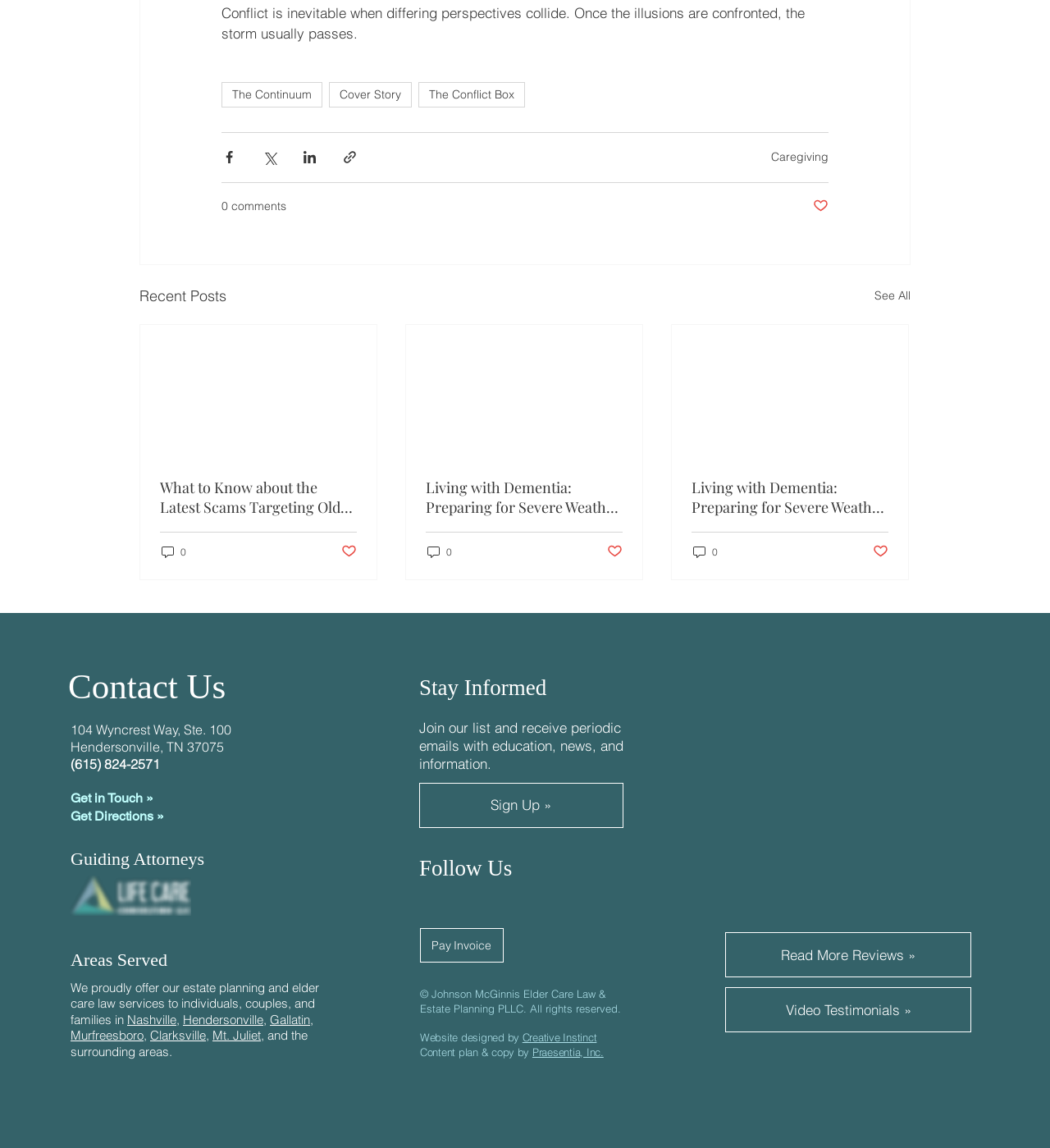Find the bounding box coordinates for the area that must be clicked to perform this action: "Get in Touch".

[0.067, 0.688, 0.146, 0.702]